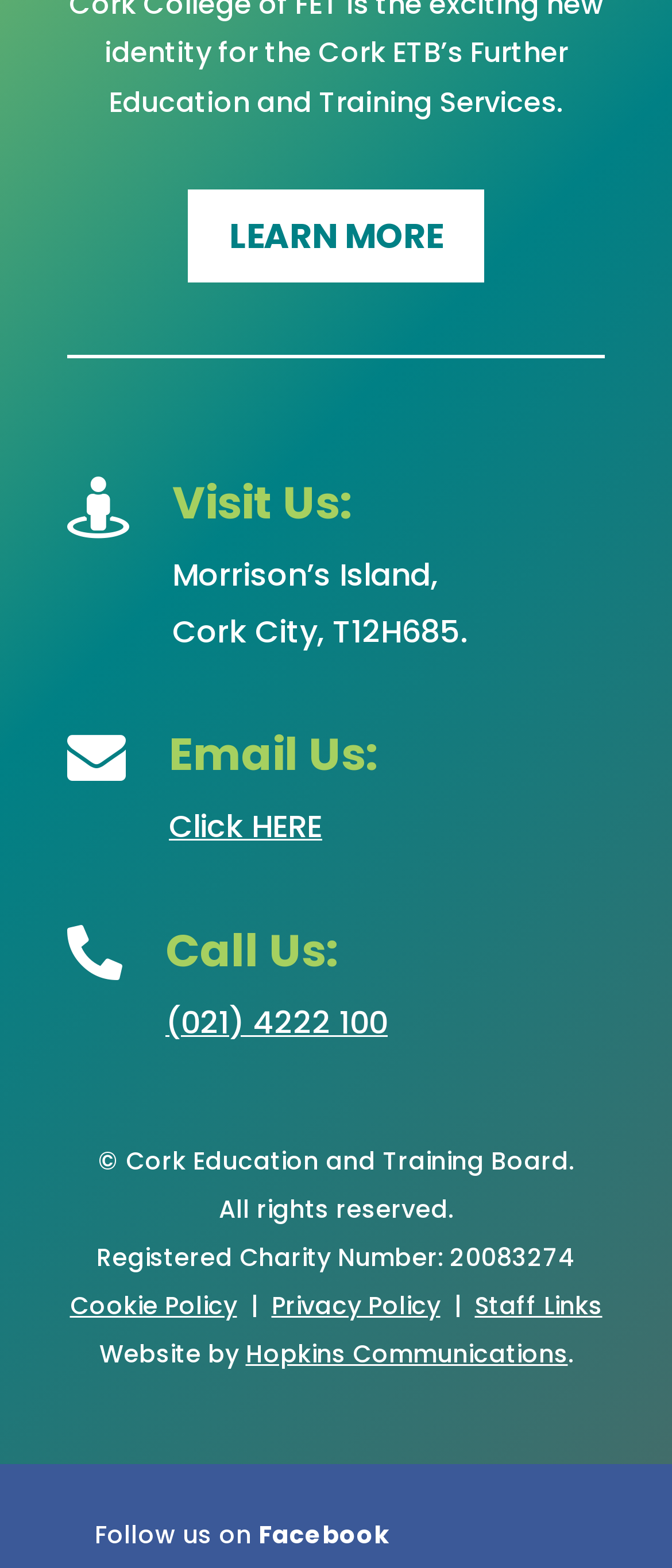Use a single word or phrase to answer this question: 
What is the phone number of the Cork Education and Training Board?

(021) 4222 100